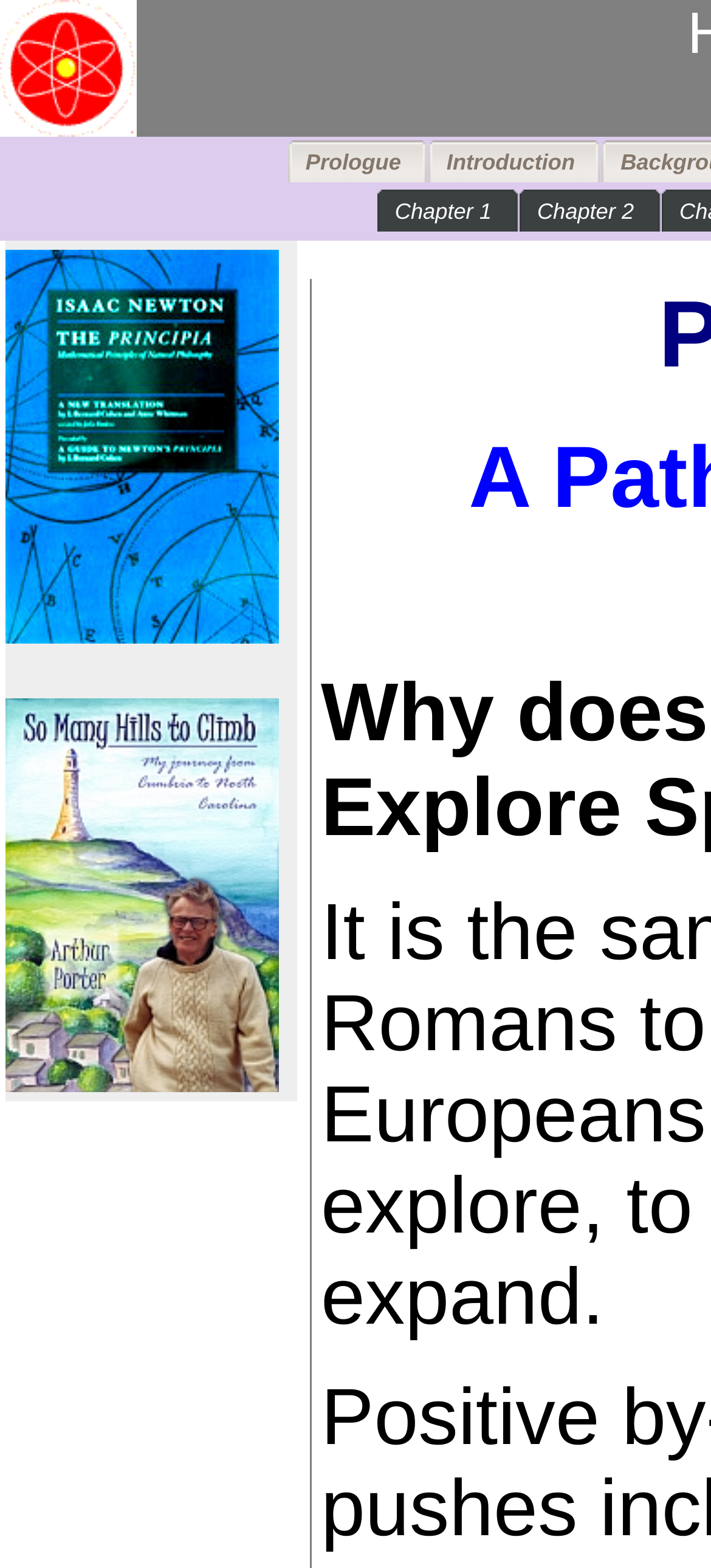Describe the webpage meticulously, covering all significant aspects.

The webpage appears to be a chapter navigation page, specifically Chapter 9, focused on the navigation of an orbiter from MECO to the ISS, exploring energy potential and kinetic energy.

At the top of the page, there are four links: "Prologue", "Introduction", "Chapter 1", and "Chapter 2", positioned horizontally next to each other, taking up about half of the page's width.

On the left side of the page, there are two links, "Newton" and "SoMangHills", stacked vertically. Each of these links has an accompanying image, also labeled "Newton" and "SoMangHills", respectively, positioned directly above their corresponding links. The images are relatively small, taking up about a quarter of the page's height.

The overall layout suggests a simple and organized structure, with clear headings and concise text, making it easy to navigate through the different chapters and sections.